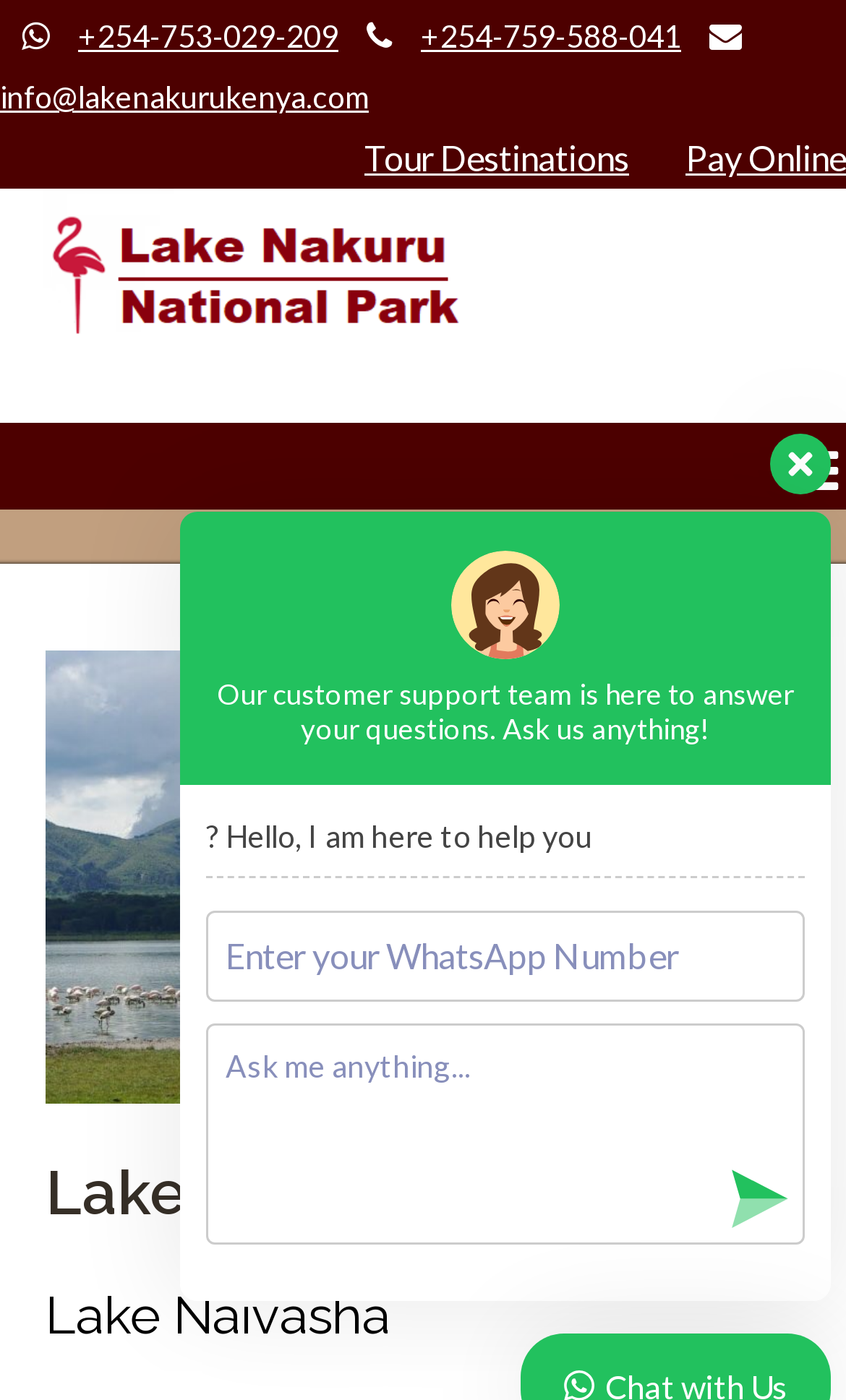What is the purpose of the textbox at the bottom of the webpage?
Answer the question with a detailed and thorough explanation.

I looked at the textbox at the bottom of the webpage and saw that it was labeled 'Ask me anything...'. This suggests that the purpose of the textbox is to allow users to ask customer support a question.